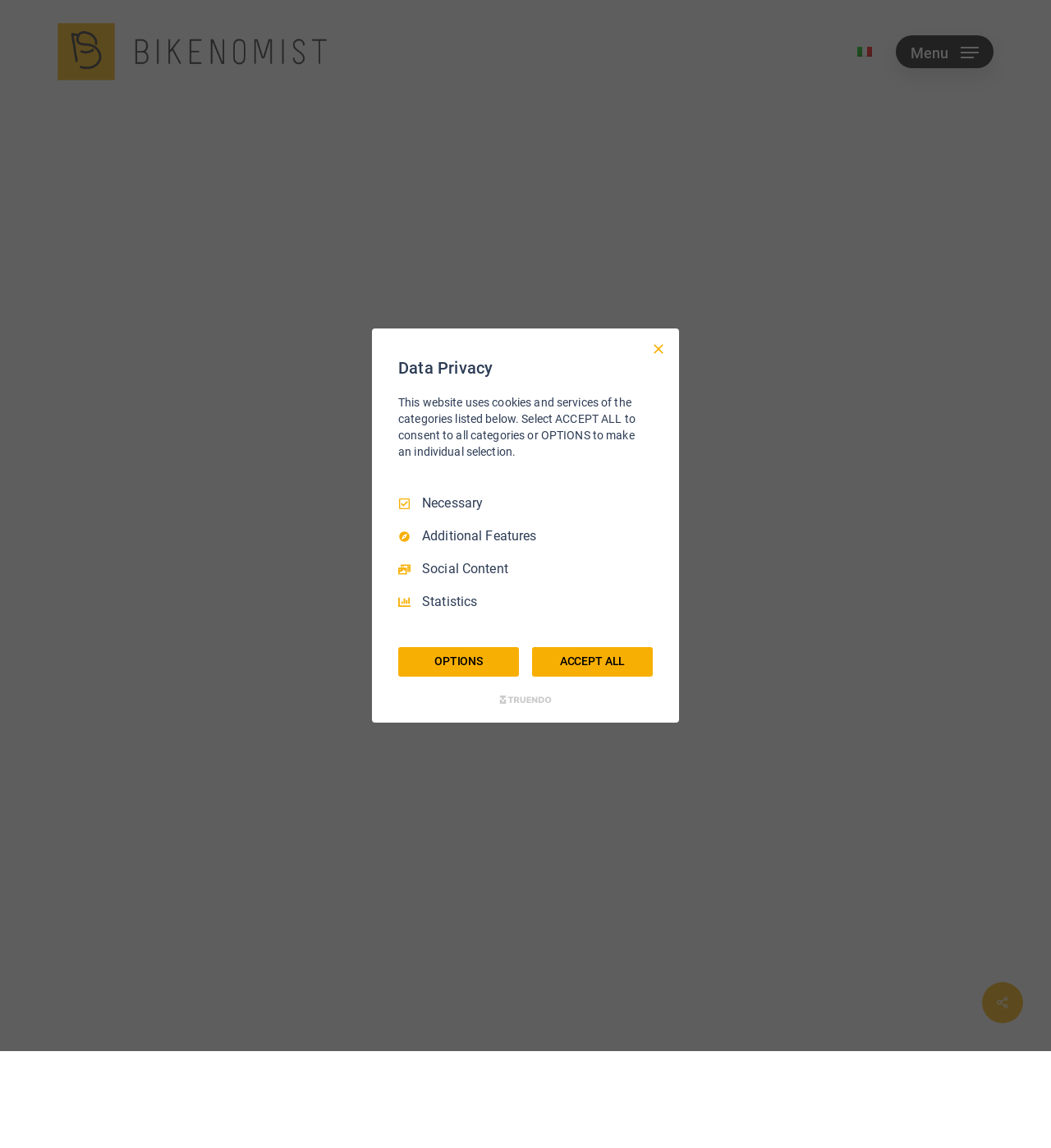Determine the bounding box coordinates of the area to click in order to meet this instruction: "Visit the Truendo.com website".

[0.469, 0.604, 0.531, 0.615]